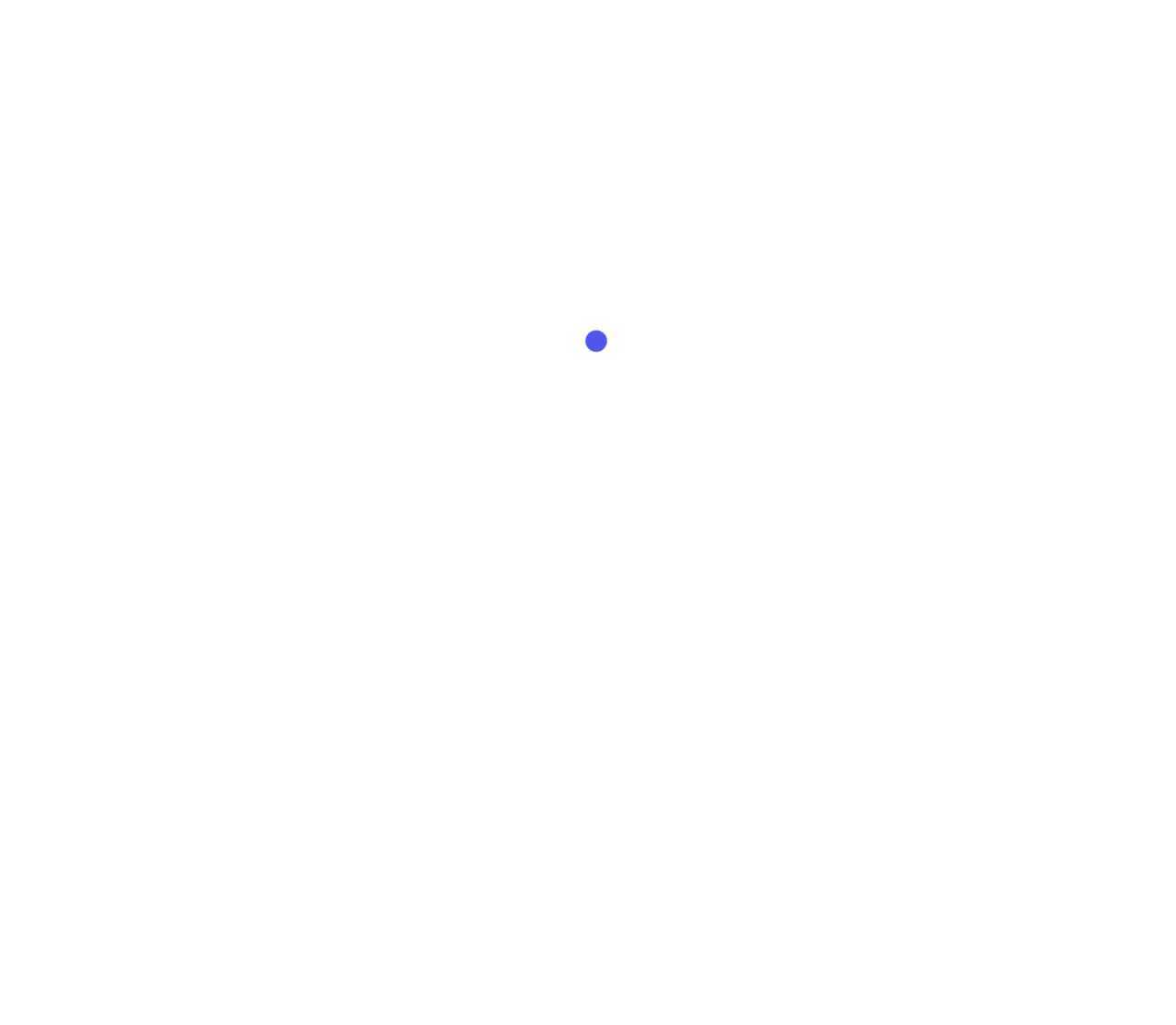Determine the bounding box coordinates of the clickable region to carry out the instruction: "Click on ABOUT".

[0.471, 0.089, 0.517, 0.103]